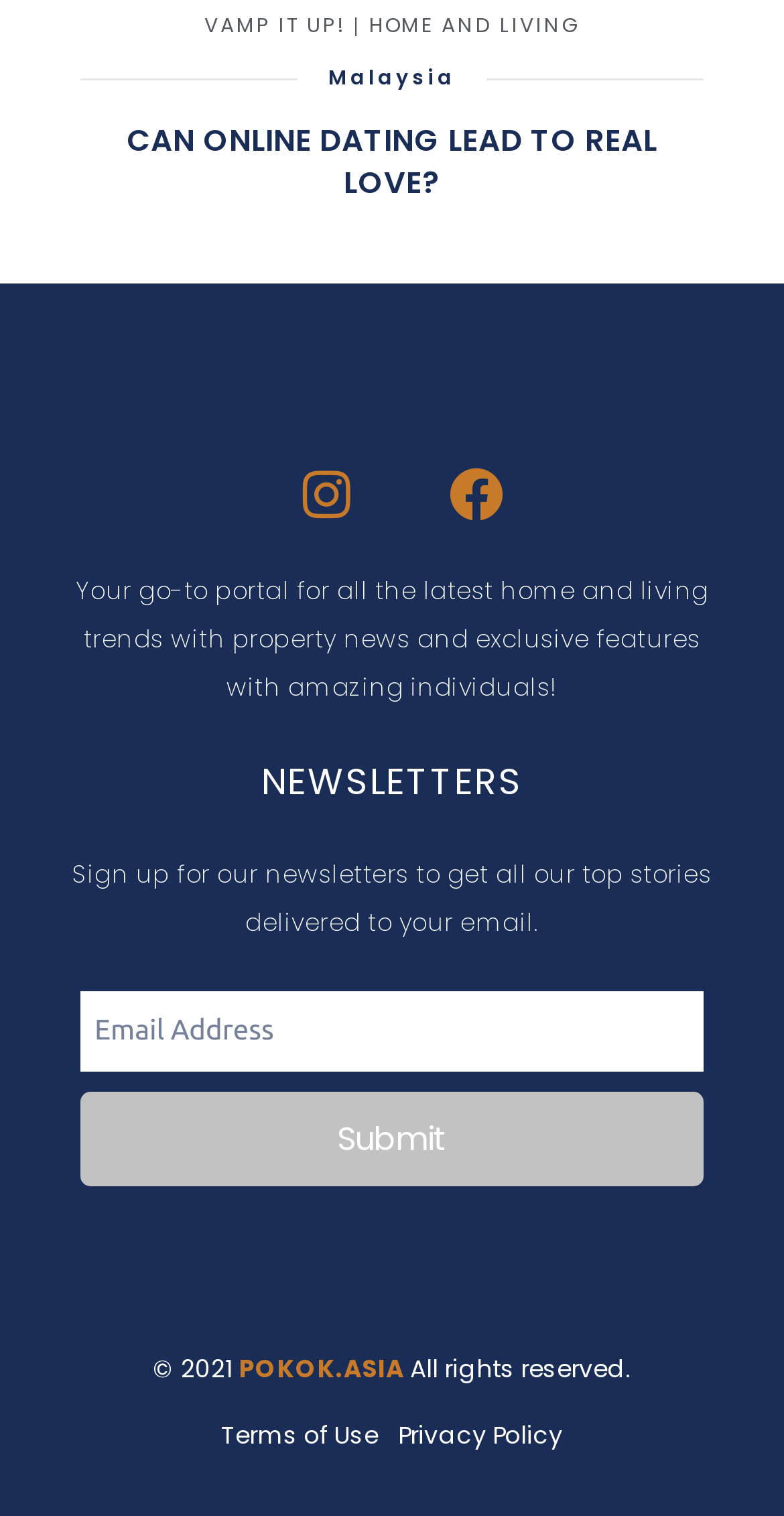From the screenshot, find the bounding box of the UI element matching this description: "Vamp it Up!". Supply the bounding box coordinates in the form [left, top, right, bottom], each a float between 0 and 1.

[0.26, 0.007, 0.44, 0.027]